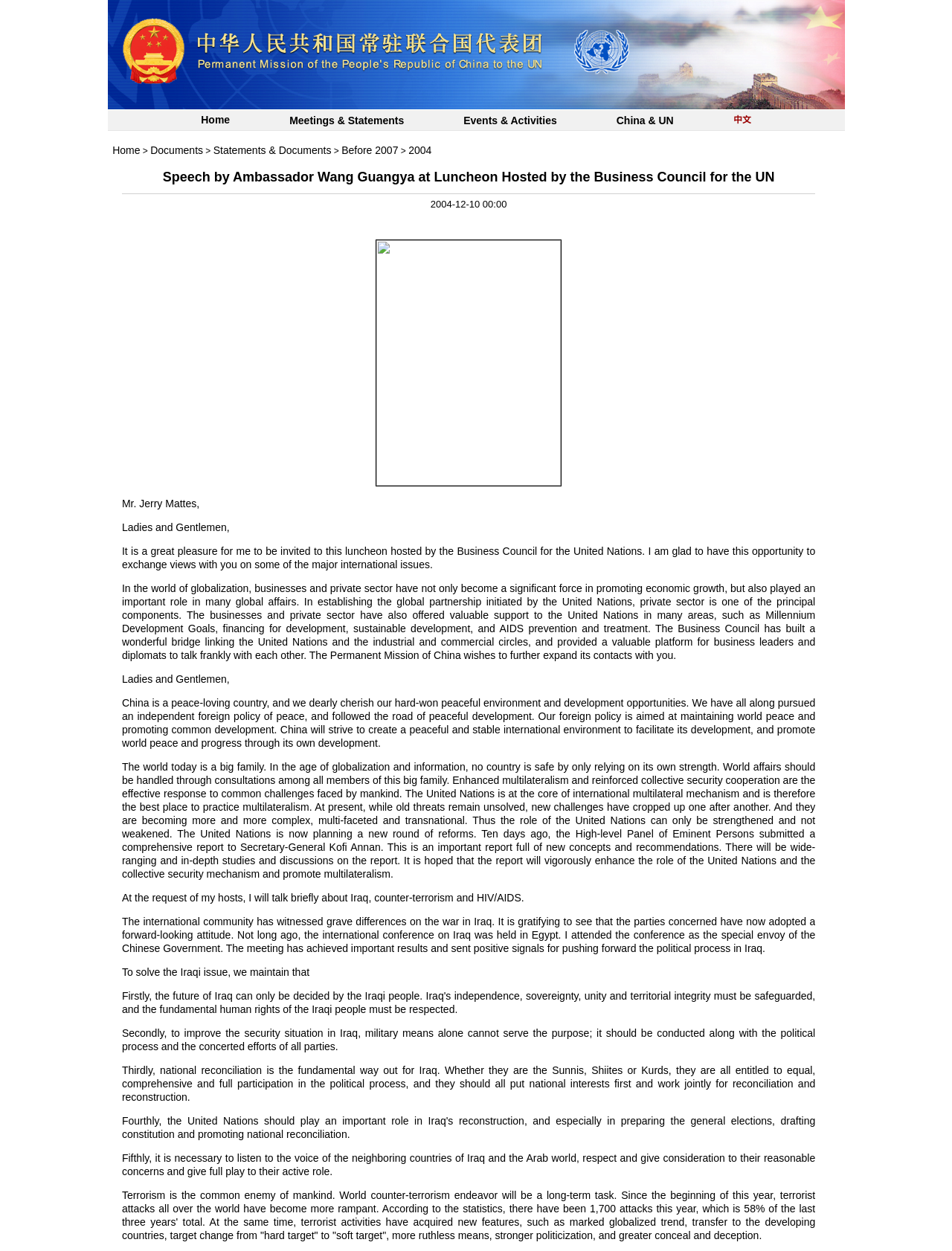Please provide the bounding box coordinates for the element that needs to be clicked to perform the following instruction: "Check the date 2004-12-10 00:00". The coordinates should be given as four float numbers between 0 and 1, i.e., [left, top, right, bottom].

[0.128, 0.159, 0.856, 0.168]